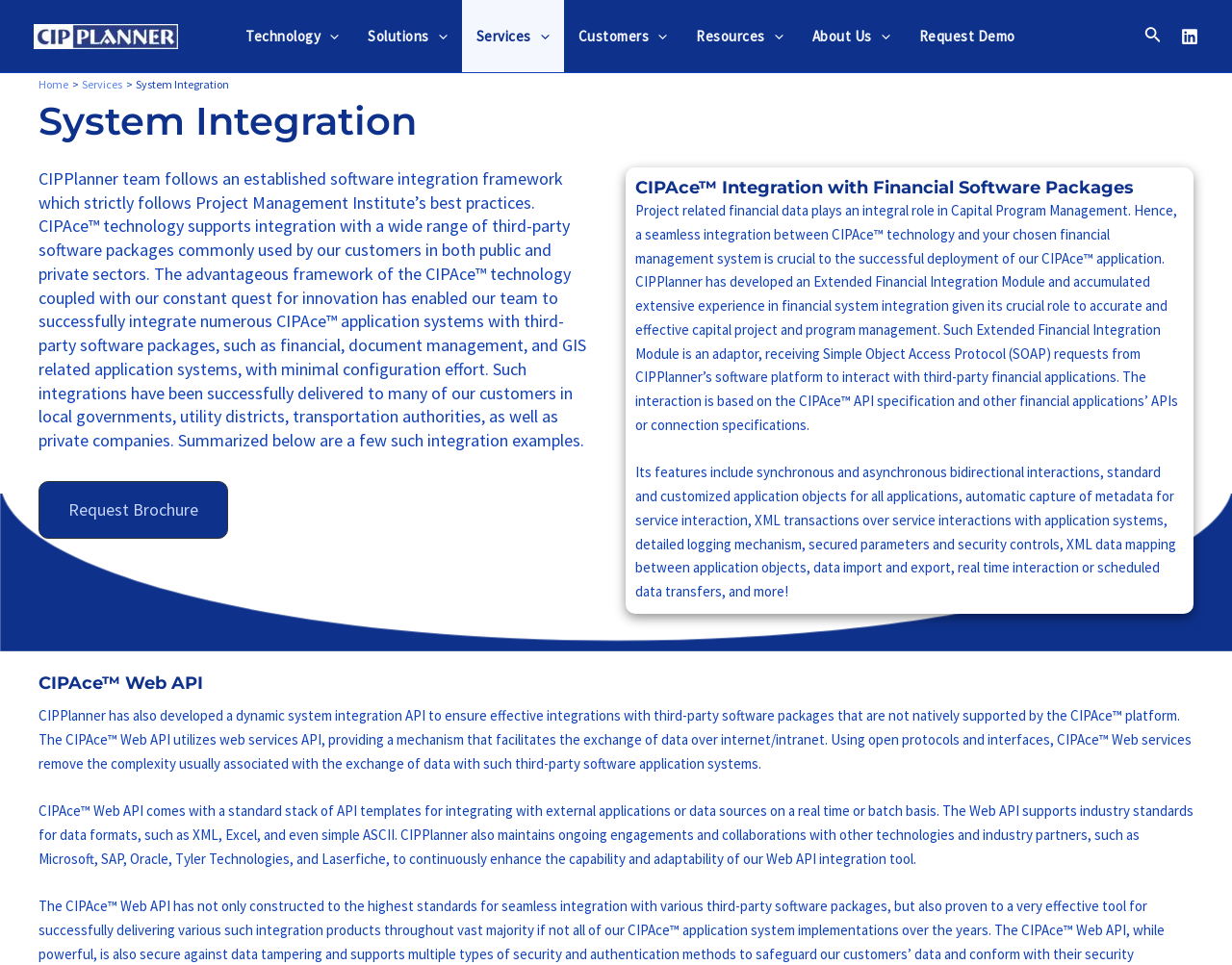Predict the bounding box coordinates of the UI element that matches this description: "About Us". The coordinates should be in the format [left, top, right, bottom] with each value between 0 and 1.

[0.647, 0.0, 0.734, 0.075]